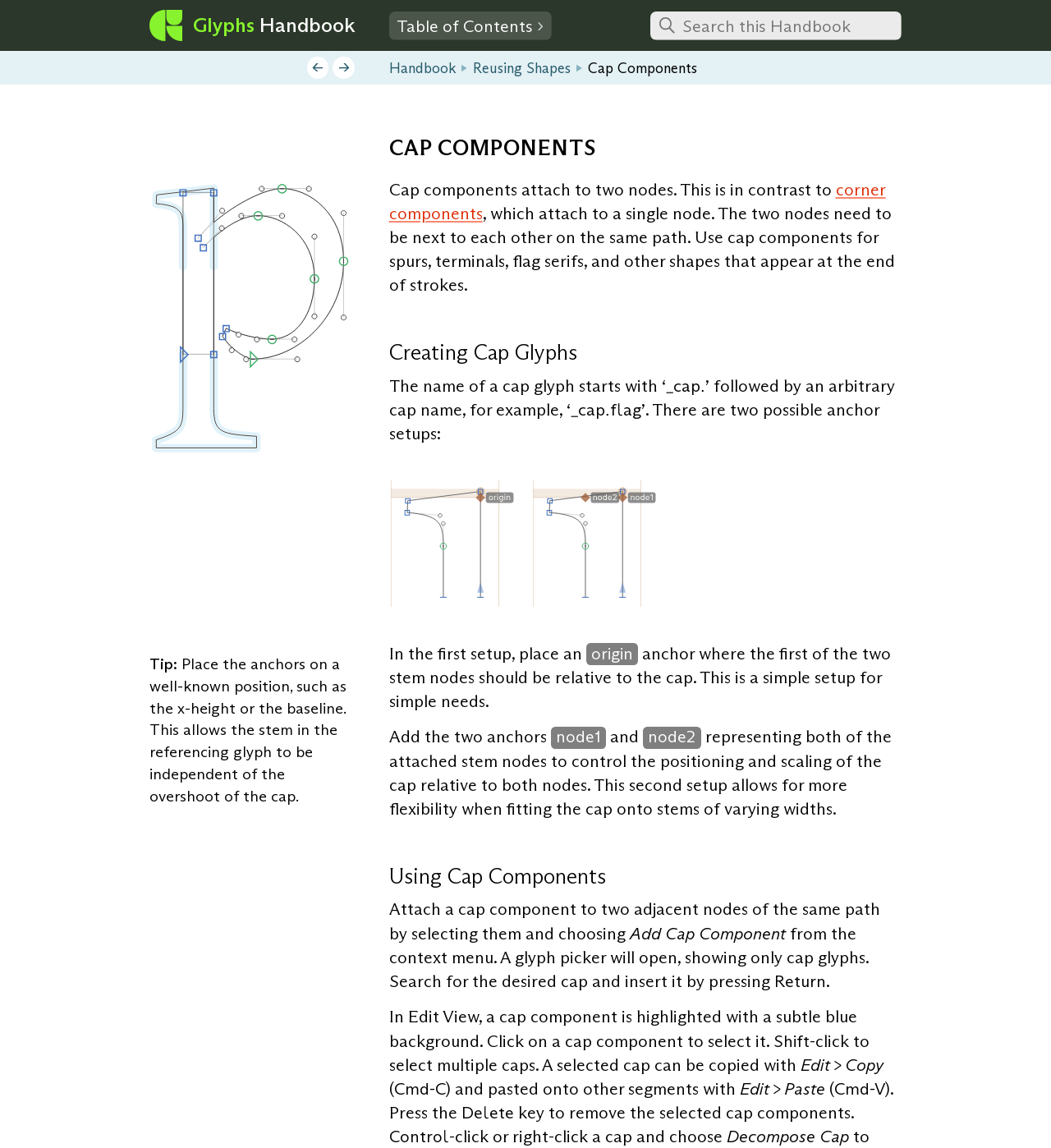Give a succinct answer to this question in a single word or phrase: 
What is the shortcut to copy a selected cap?

Cmd+C